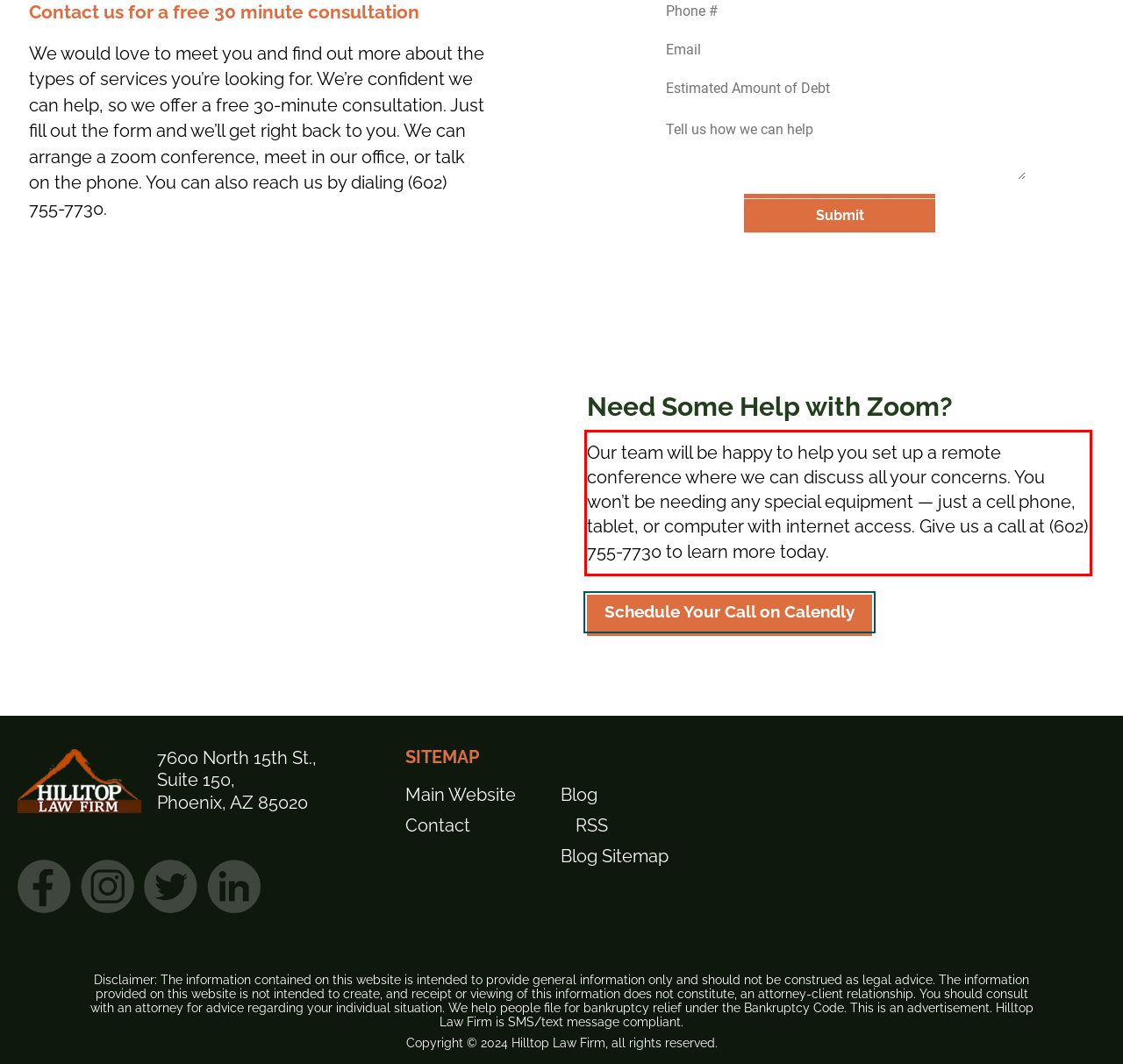Please use OCR to extract the text content from the red bounding box in the provided webpage screenshot.

Our team will be happy to help you set up a remote conference where we can discuss all your concerns. You won’t be needing any special equipment — just a cell phone, tablet, or computer with internet access. Give us a call at (602) 755-7730 to learn more today.